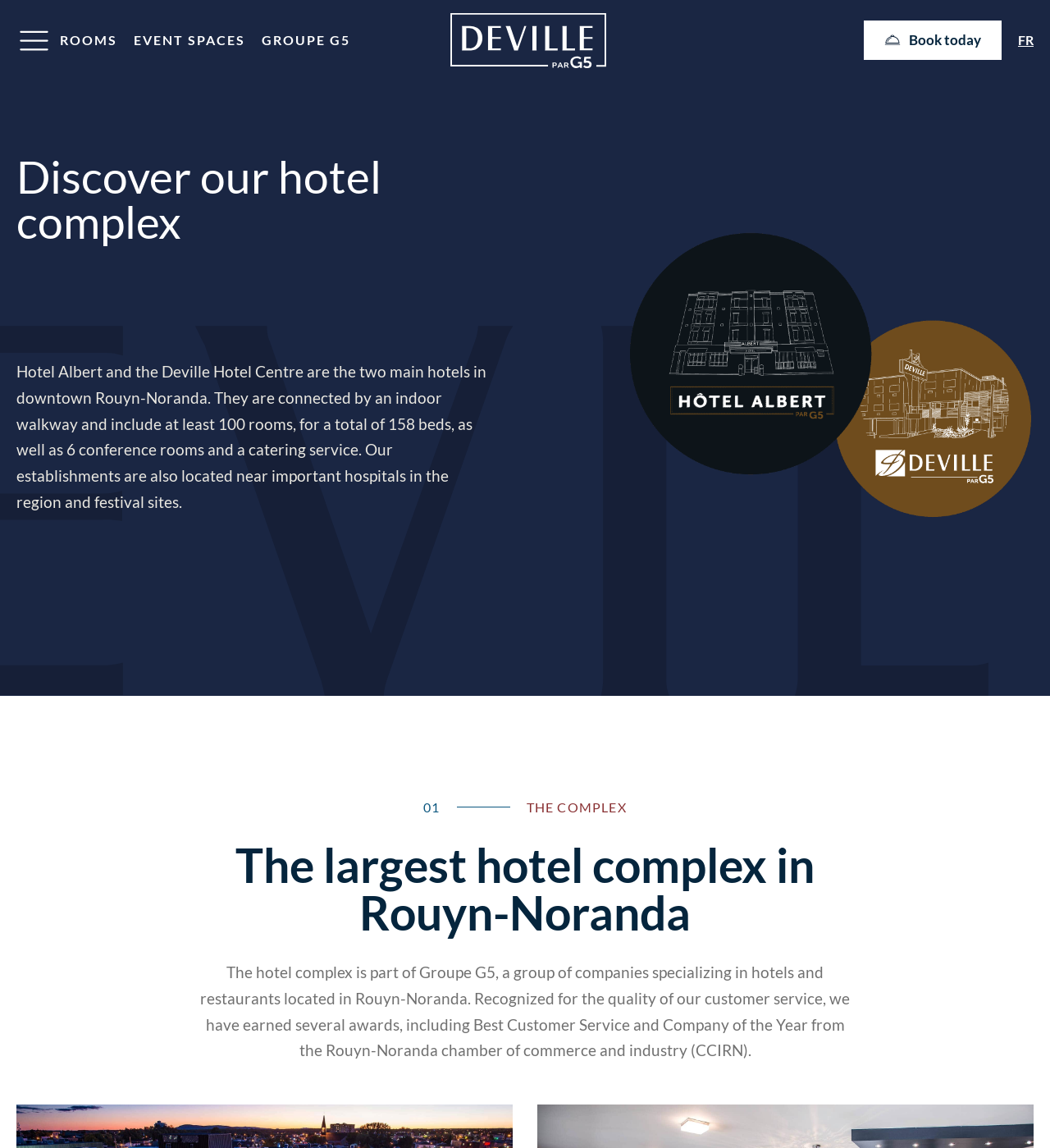What can be booked on this website?
Can you give a detailed and elaborate answer to the question?

I determined the answer by looking at the link elements on the webpage. There is a link labeled 'Book today' and another link labeled 'ROOMS', which suggests that users can book a room on this website. Additionally, there is a link labeled 'EVENT SPACES', which suggests that users can also book a conference or event space.